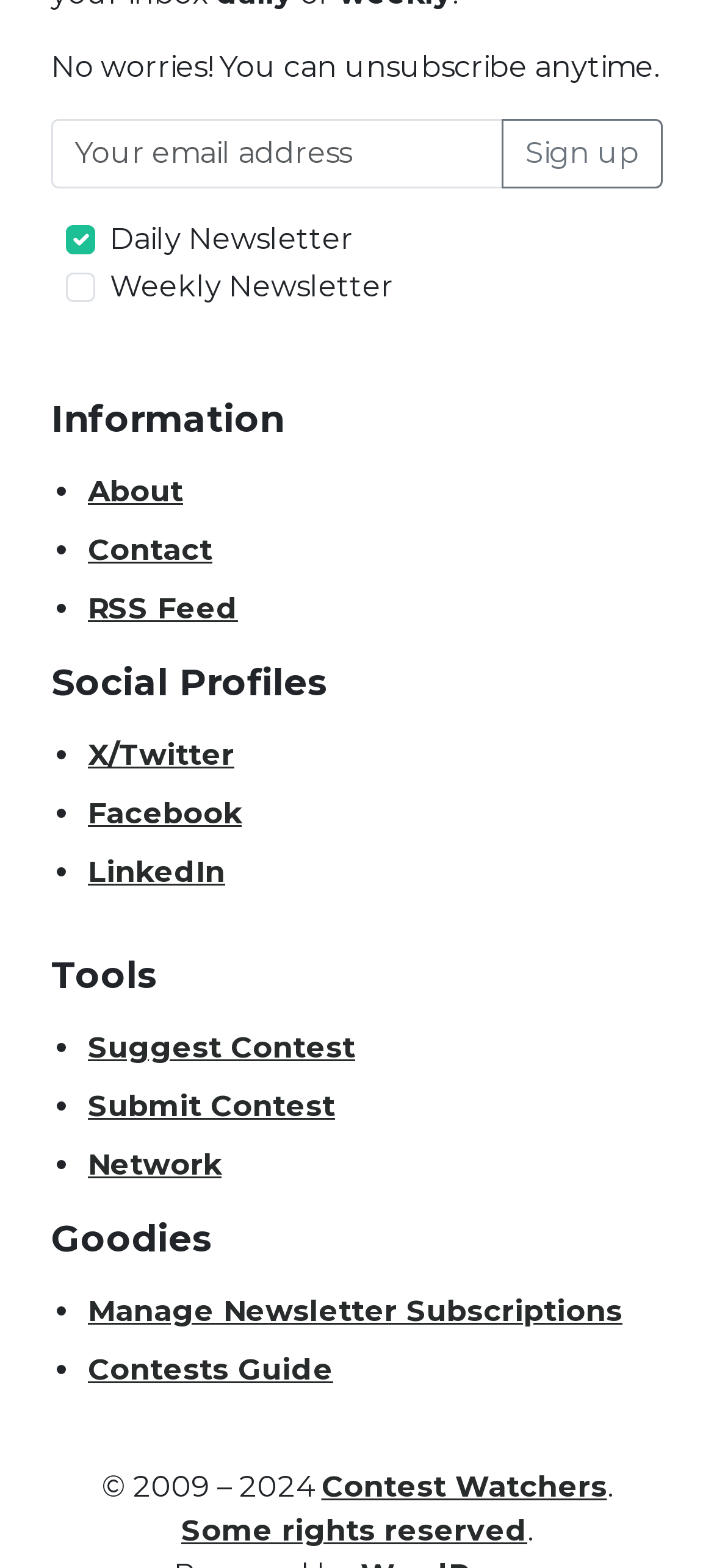Please identify the bounding box coordinates of the region to click in order to complete the task: "Enter your email address". The coordinates must be four float numbers between 0 and 1, specified as [left, top, right, bottom].

[0.072, 0.076, 0.705, 0.121]